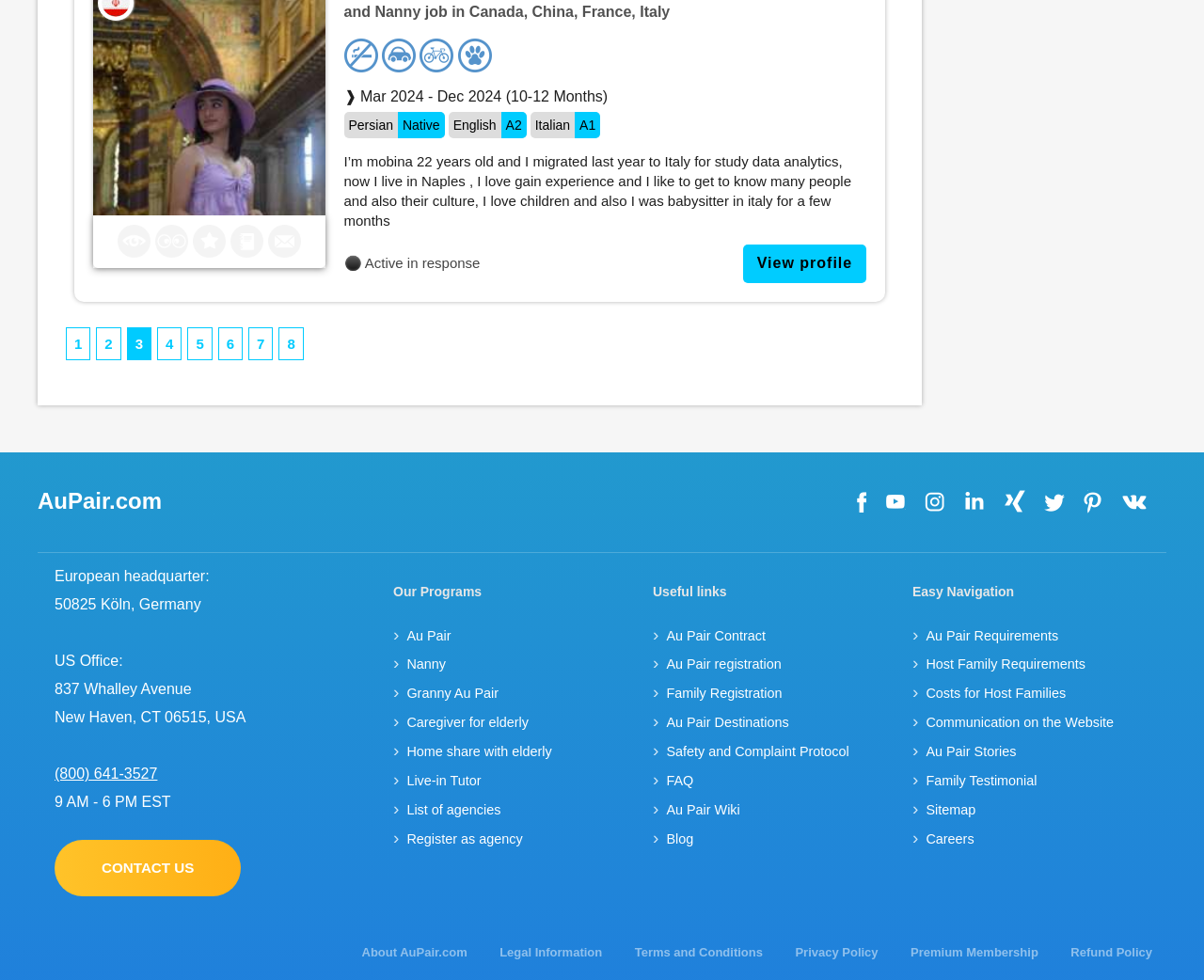Answer the following query with a single word or phrase:
What is the name of the au pair?

Mobina